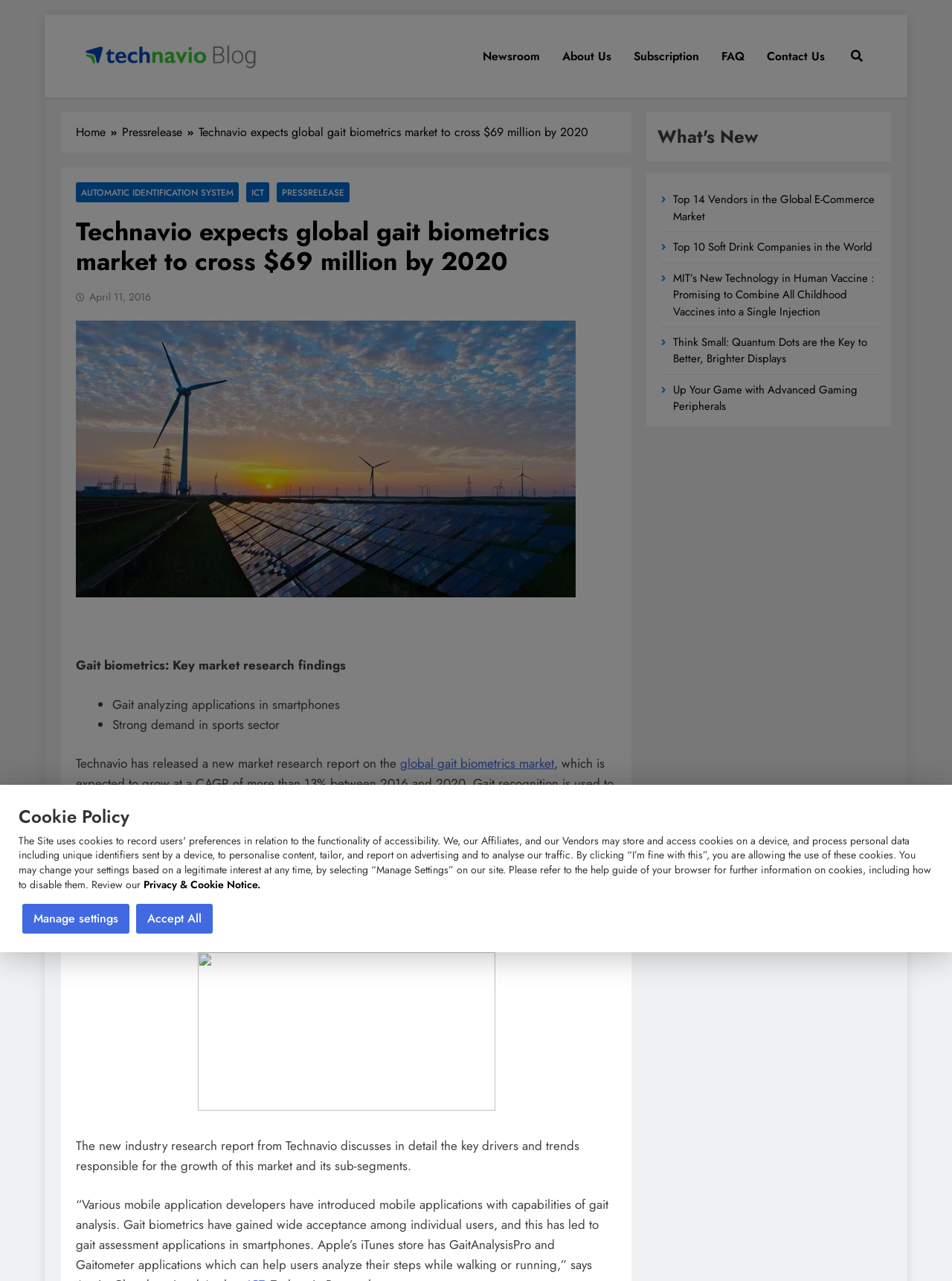Please identify the bounding box coordinates of the area I need to click to accomplish the following instruction: "Click on the Twitter link".

None